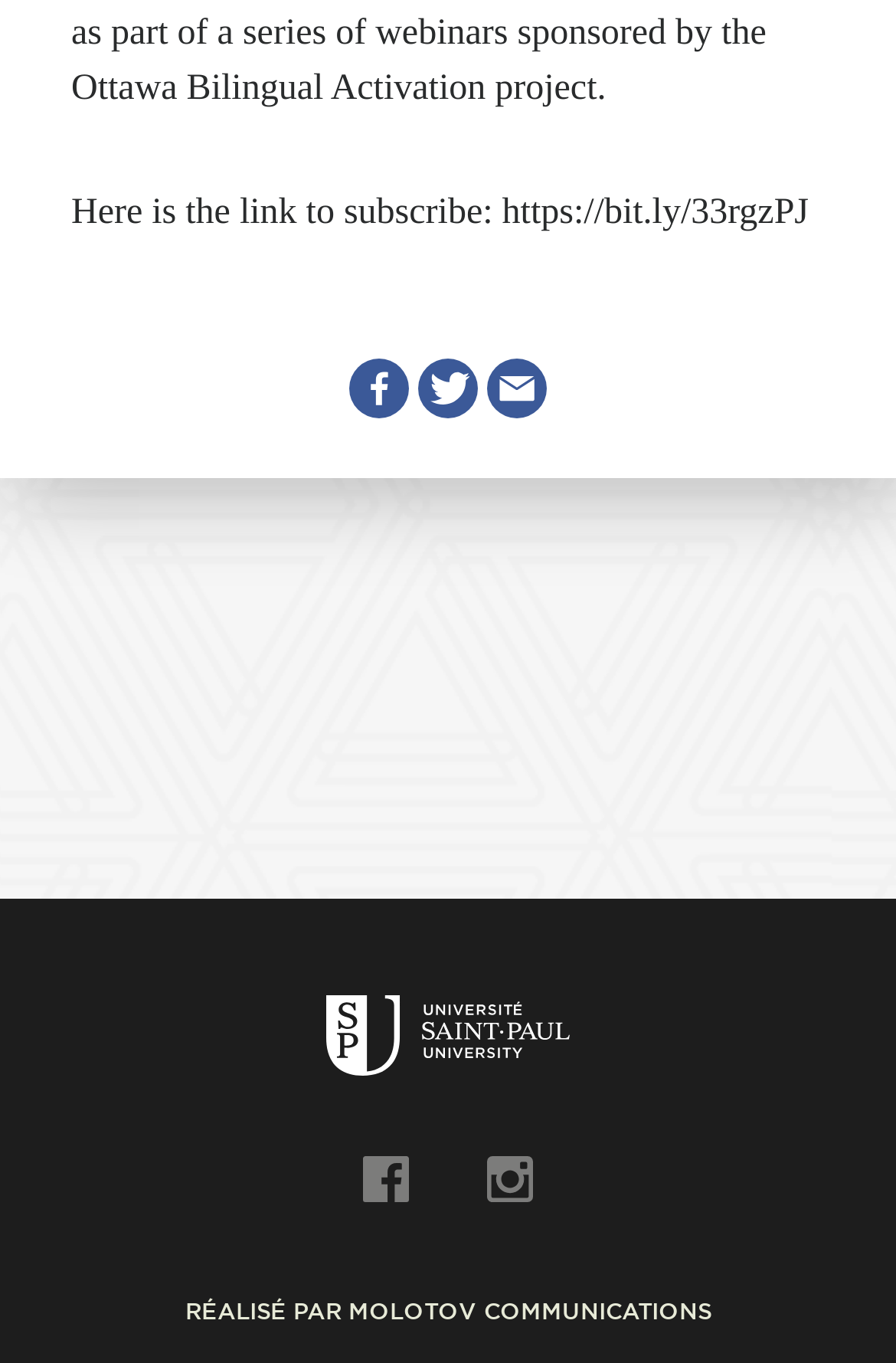Find the bounding box coordinates for the HTML element described in this sentence: "alt="usp"". Provide the coordinates as four float numbers between 0 and 1, in the format [left, top, right, bottom].

[0.365, 0.716, 0.635, 0.745]